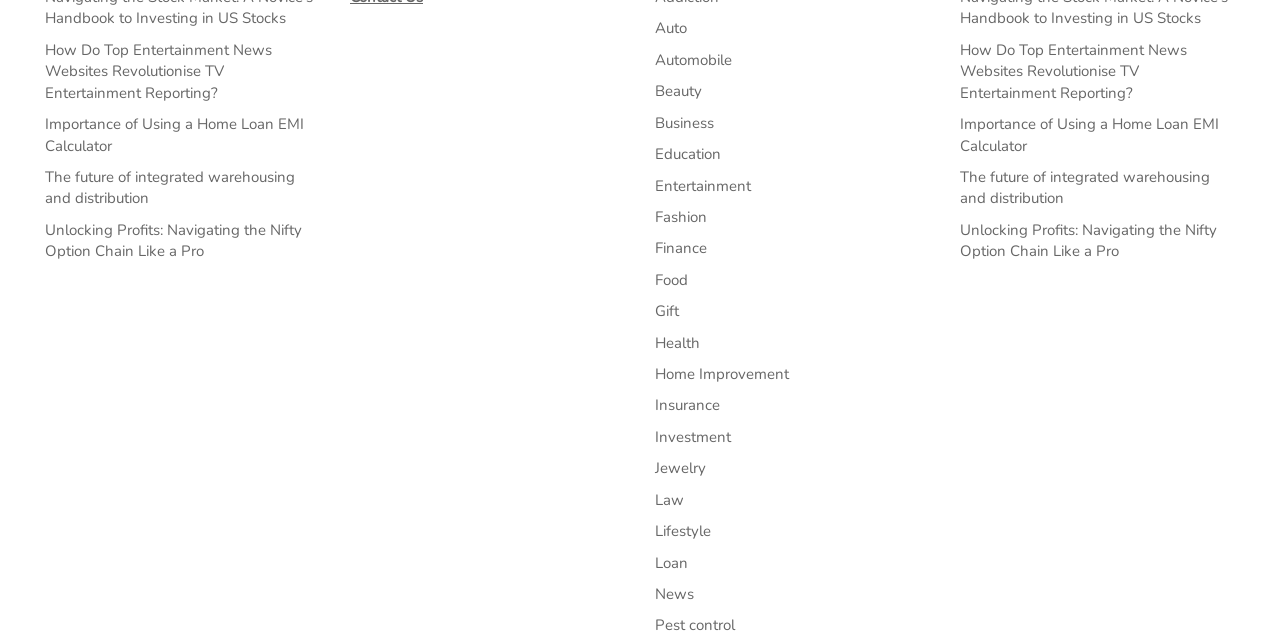How many links are there on the webpage?
Using the information from the image, answer the question thoroughly.

I counted the number of links on the webpage, including the four links at the top and the 20 category links on the right-hand side. This totals 24 links.